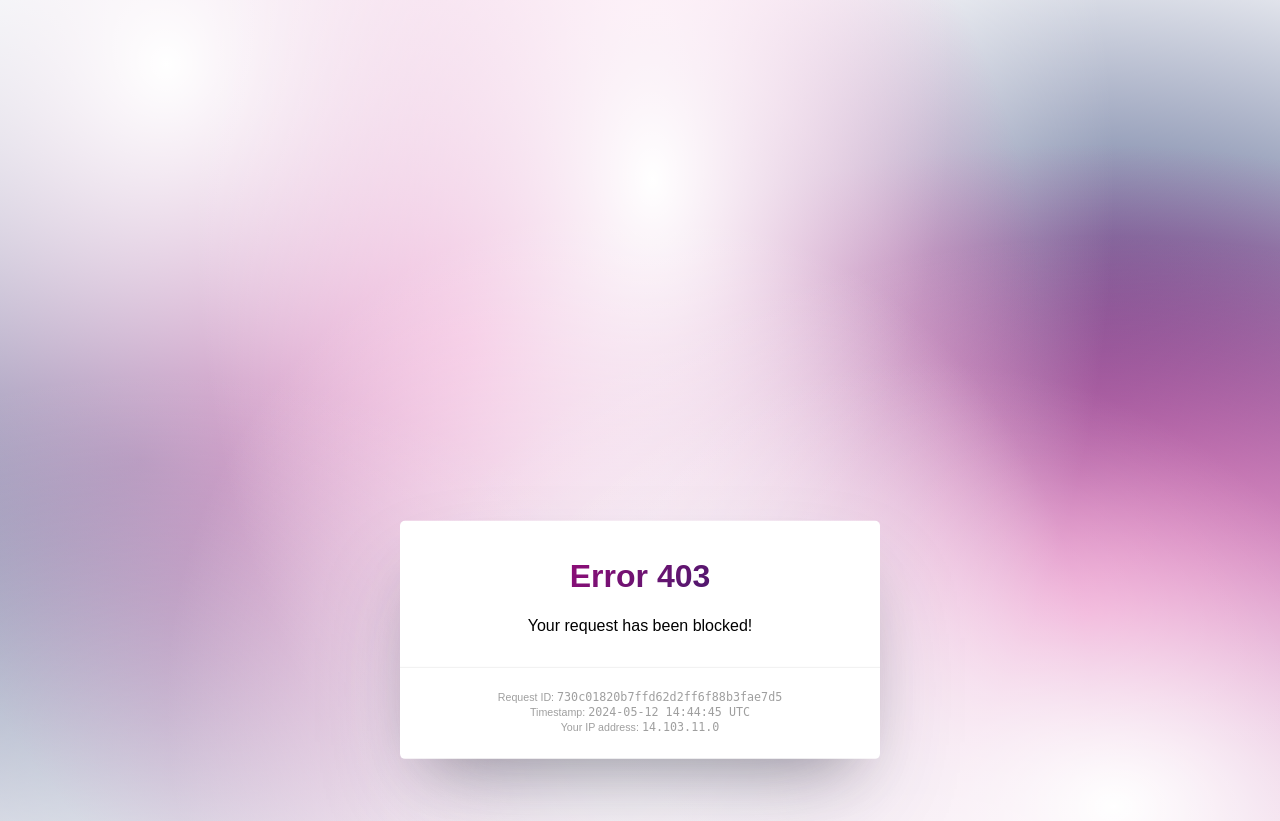Please respond to the question with a concise word or phrase:
Is the request successful?

No